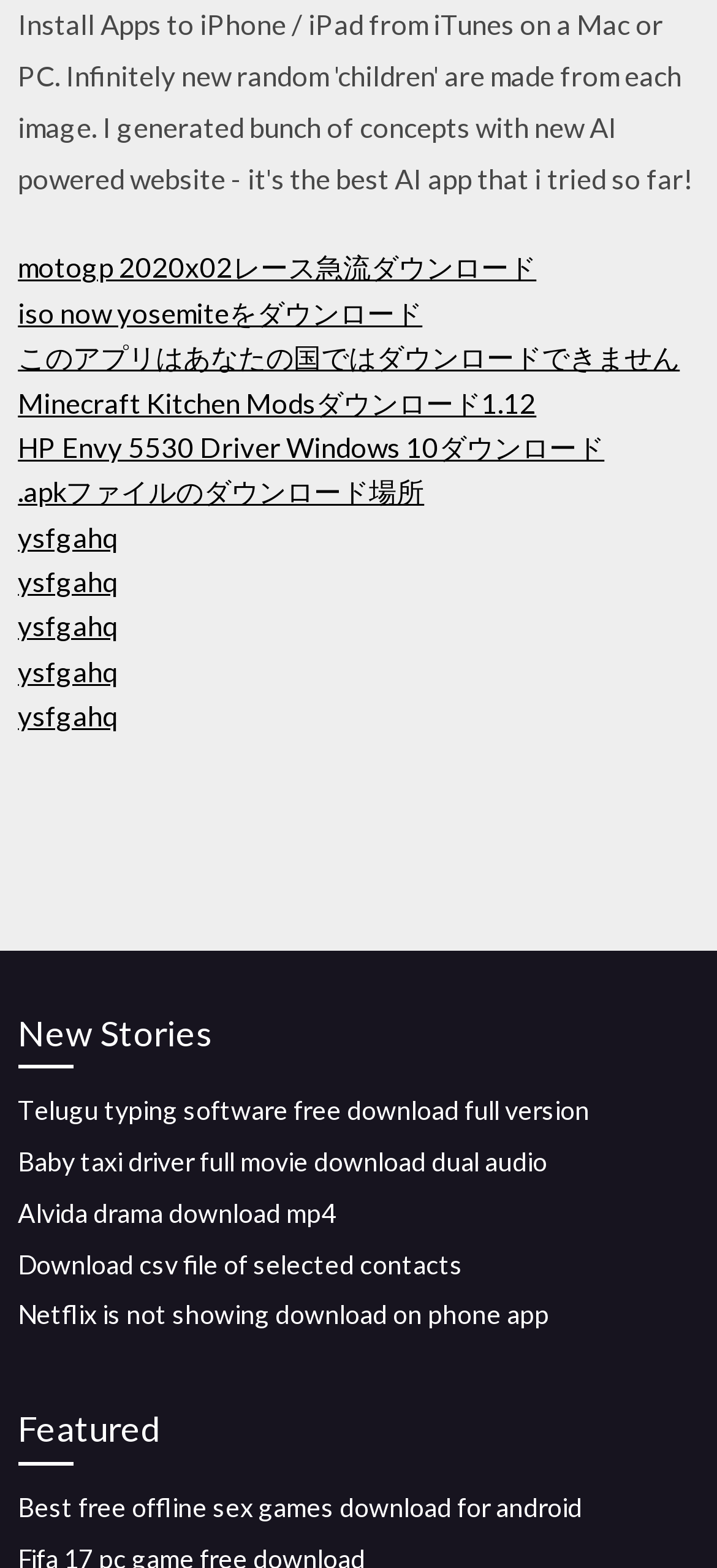Could you locate the bounding box coordinates for the section that should be clicked to accomplish this task: "view new stories".

[0.025, 0.641, 0.975, 0.682]